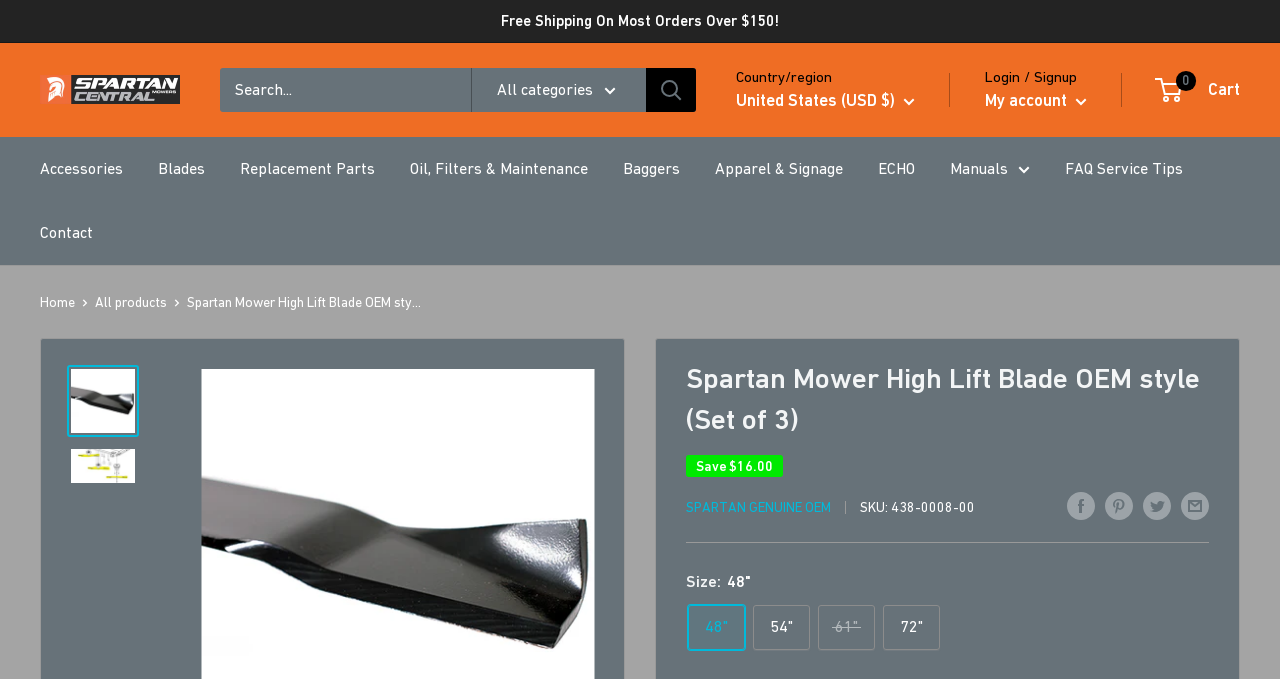Use a single word or phrase to answer the question: What is the price of the product?

$16.00